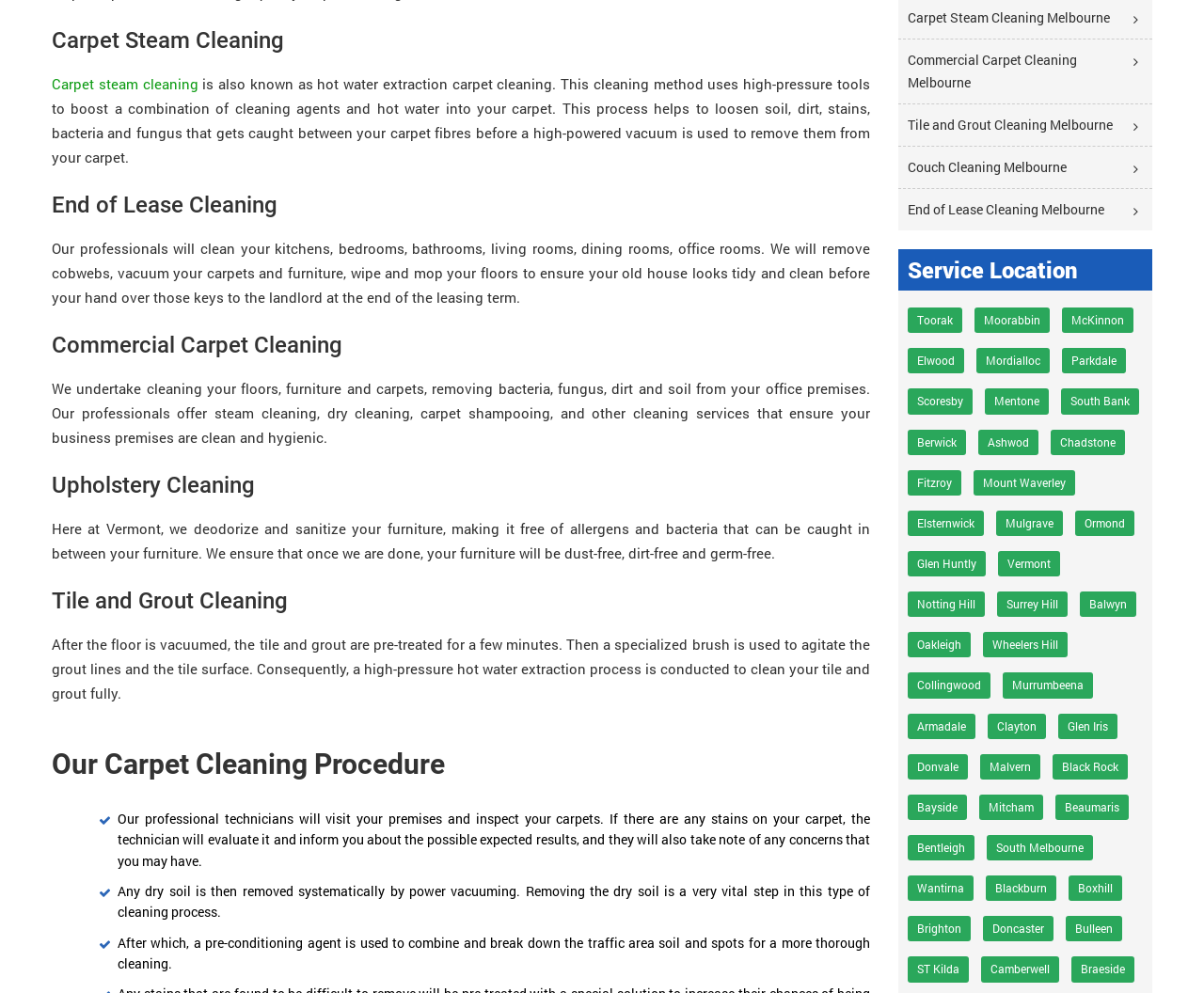Determine the bounding box coordinates of the clickable region to follow the instruction: "Get information about Tile and Grout Cleaning in Melbourne".

[0.746, 0.104, 0.957, 0.147]